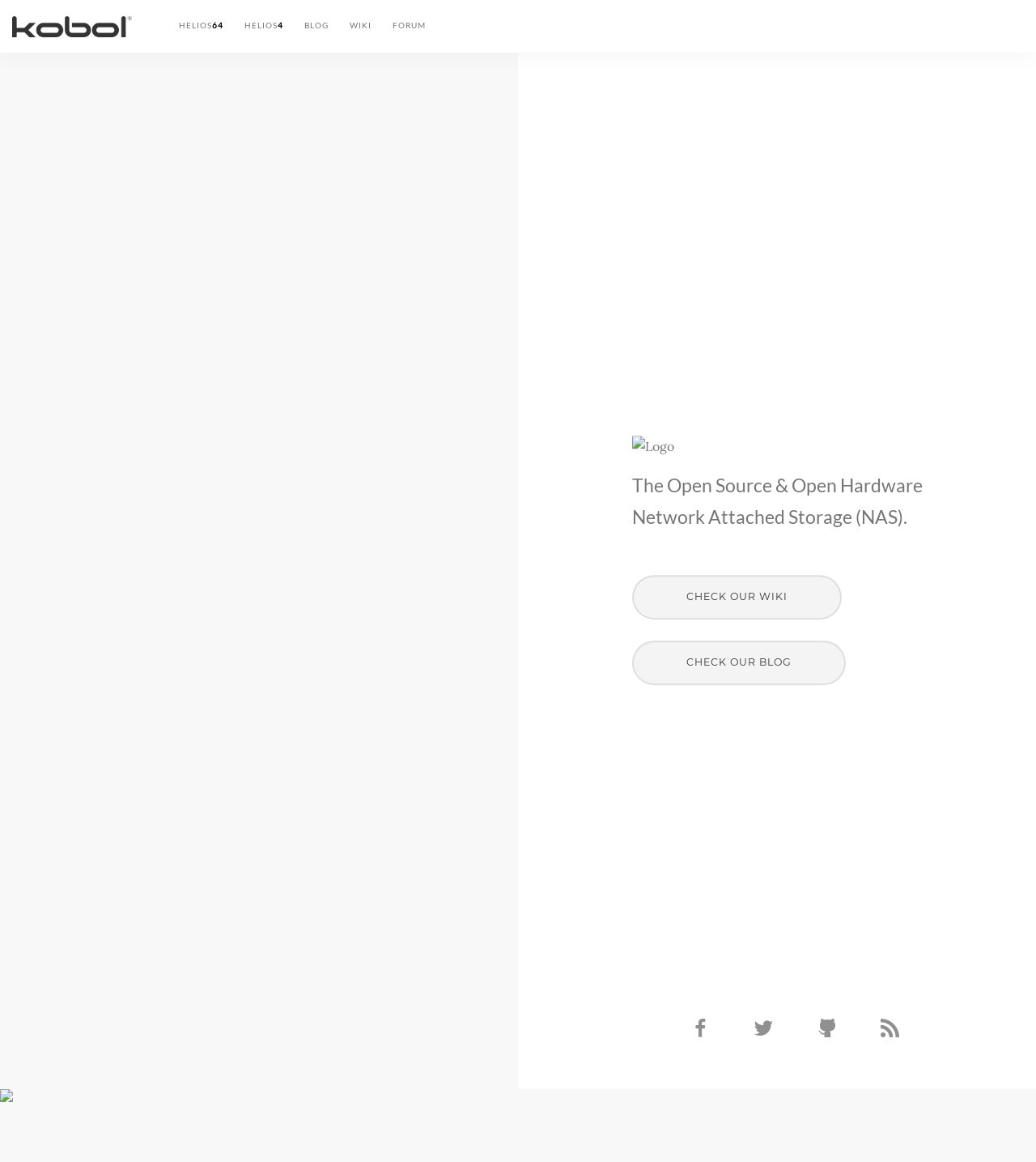Please determine the bounding box of the UI element that matches this description: CHECK OUR BLOG. The coordinates should be given as (top-left x, top-left y, bottom-right x, bottom-right y), with all values between 0 and 1.

[0.61, 0.551, 0.816, 0.589]